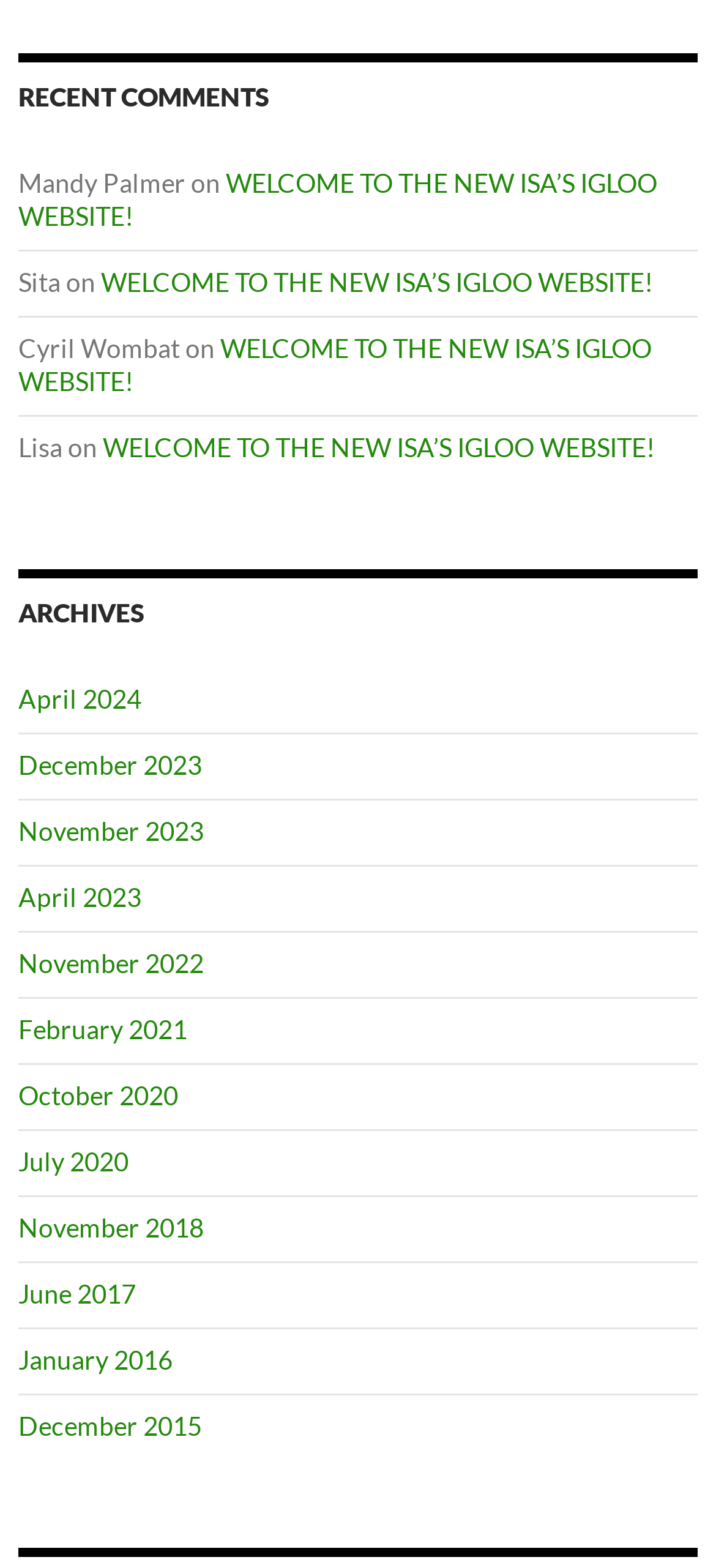Using the element description November 2022, predict the bounding box coordinates for the UI element. Provide the coordinates in (top-left x, top-left y, bottom-right x, bottom-right y) format with values ranging from 0 to 1.

[0.026, 0.604, 0.285, 0.624]